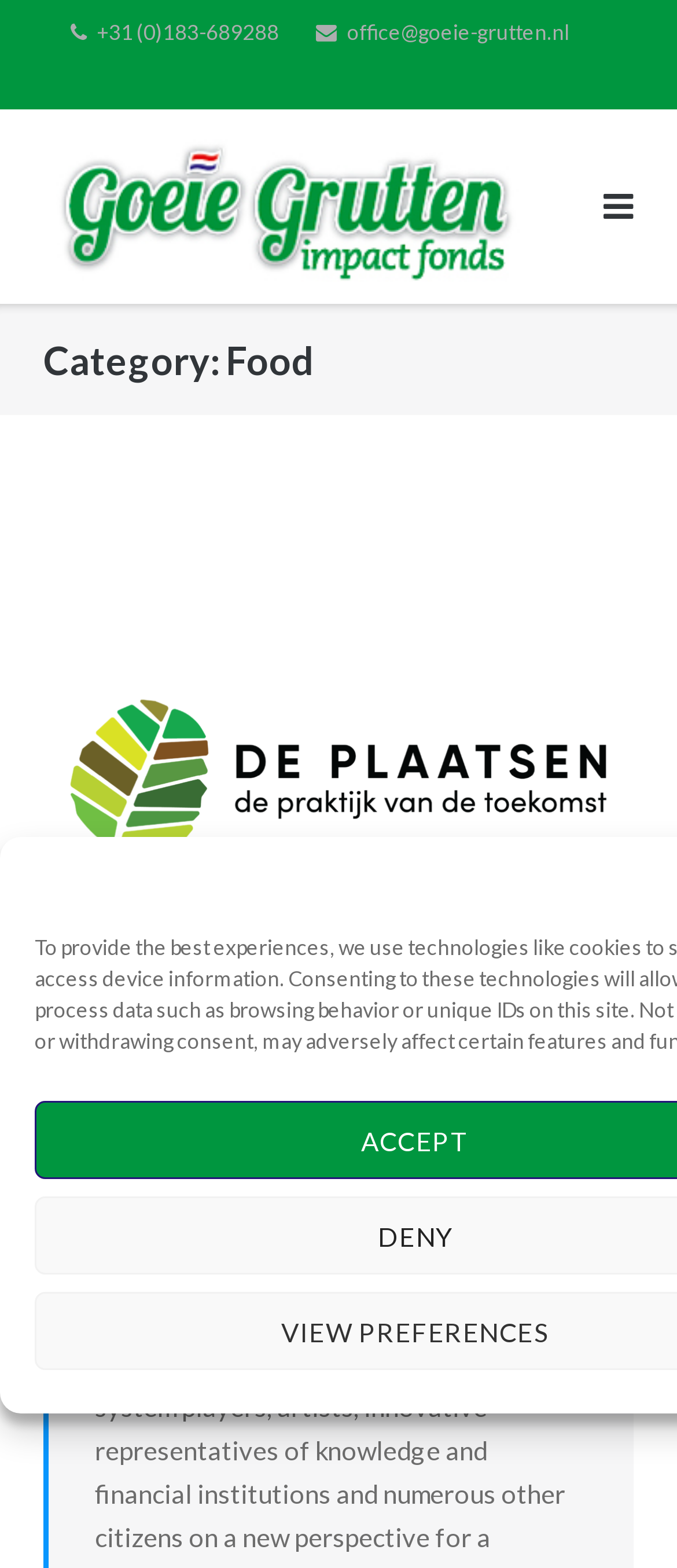Give a detailed account of the webpage's layout and content.

The webpage is about Food Archives, specifically related to Goeie Grutten Impact Fonds. At the top, there are three links: a phone number, an email address, and a logo of Goeie Grutten Impact Fonds. The logo is positioned on the left side, taking up about two-thirds of the top section. 

Below the top section, there is a heading that categorizes the content as "Food". Under this heading, there is a large link that contains the logo of "De Plaatsen" on the left side, which takes up about two-thirds of the middle section. 

To the right of the "De Plaatsen" logo, there is a header section that contains a heading with the text "Plaatsen Nederland". This heading is positioned at the bottom of the middle section. 

At the top right corner, there is a button with an icon.